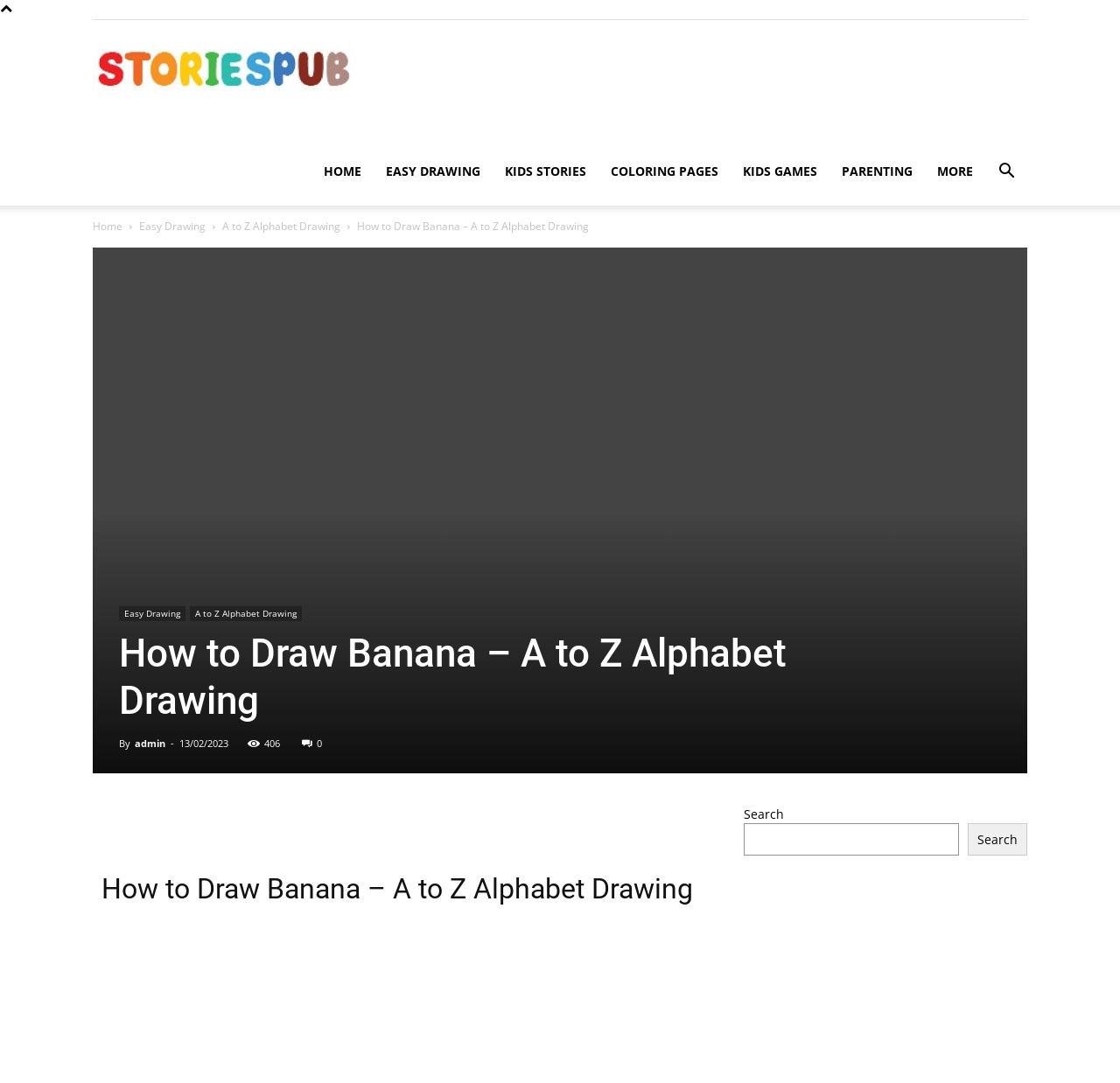Identify the bounding box coordinates for the UI element described as: "Easy Drawing". The coordinates should be provided as four floats between 0 and 1: [left, top, right, bottom].

[0.334, 0.041, 0.44, 0.104]